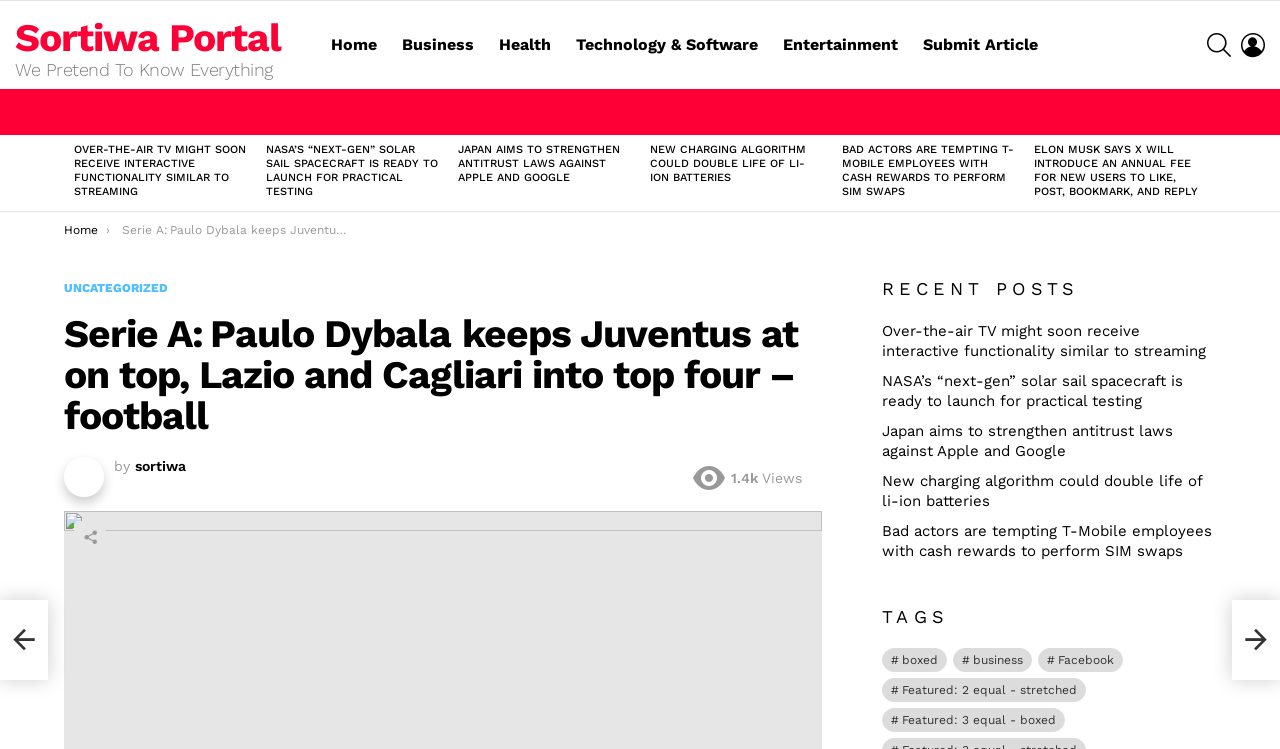Locate the bounding box of the UI element defined by this description: "Submit Article". The coordinates should be given as four float numbers between 0 and 1, formatted as [left, top, right, bottom].

[0.714, 0.04, 0.819, 0.08]